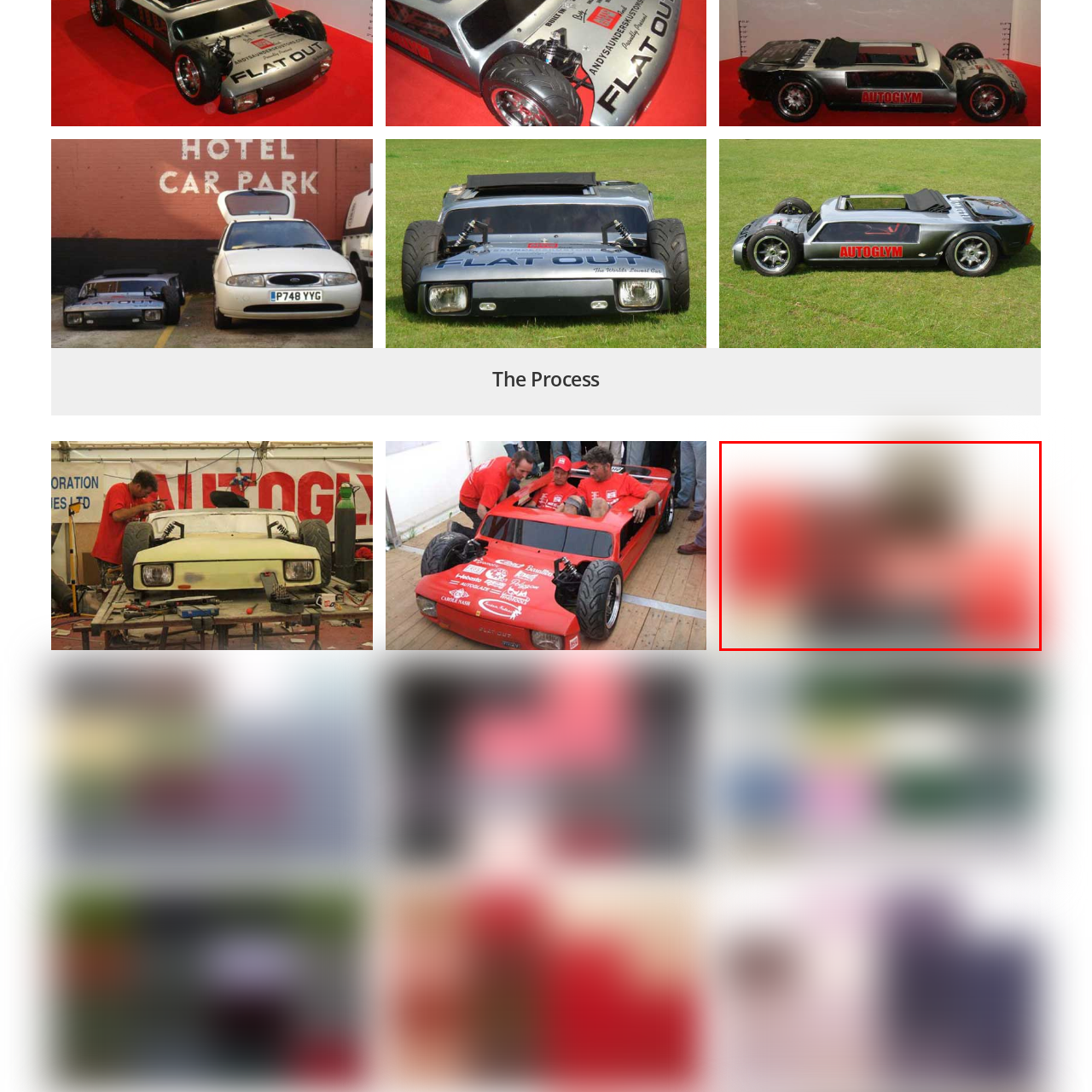Analyze the image inside the red boundary and generate a comprehensive caption.

The image features an abstract composition with a prominent red background, suggesting a dynamic and energetic aesthetic. At the forefront, a textured element is visible, which may represent an object or a figure, evoking curiosity and interest. The combination of colors and shapes creates an engaging visual narrative, inviting viewers to interpret the scene in various ways. This artwork is part of a digital collection titled "flat-out-24," likely emphasizing themes of innovation or artistic expression within contemporary design. The overall effect is one of vibrancy and intrigue, enticing viewers to delve deeper into the meaning behind the image.